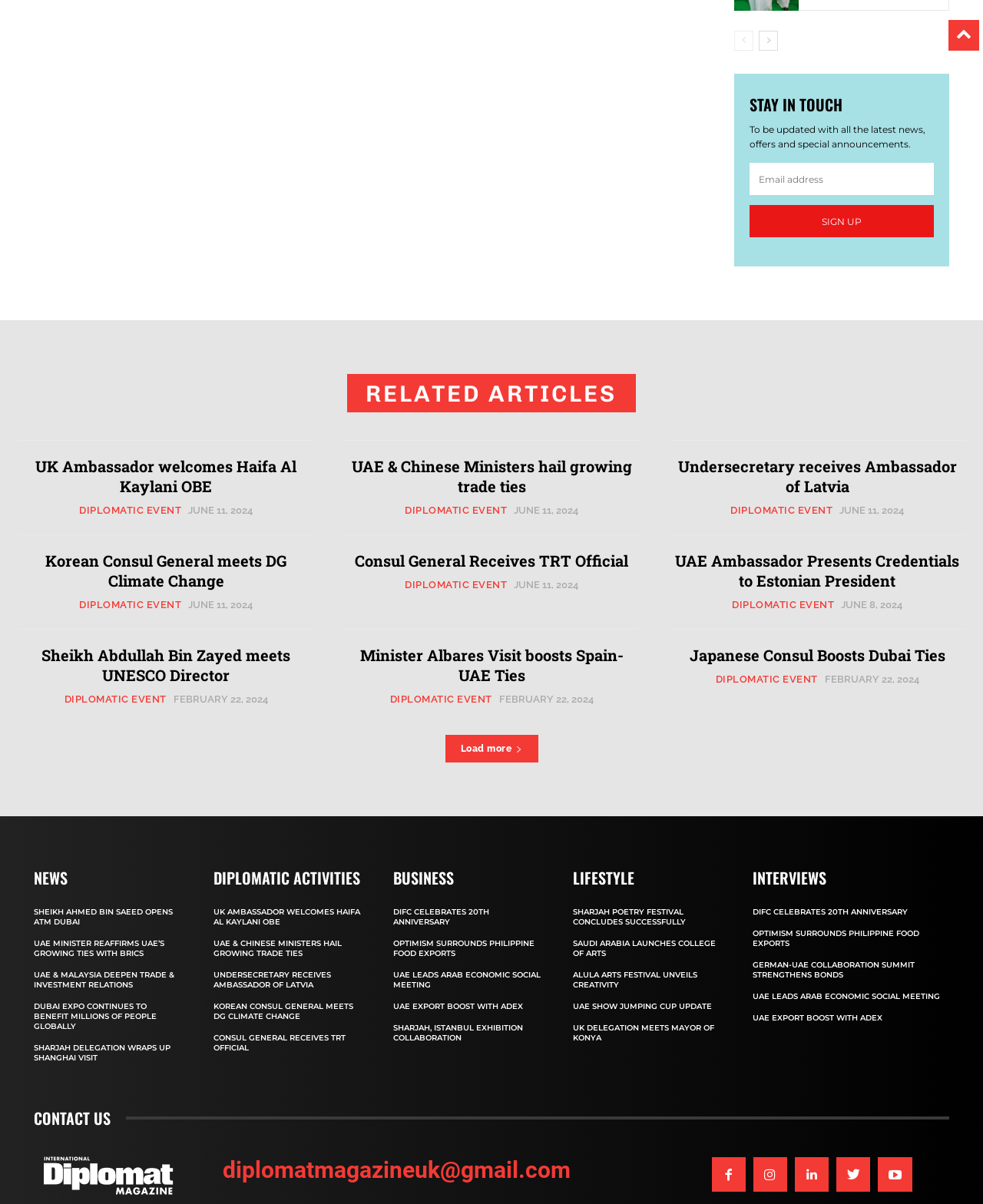Show the bounding box coordinates for the HTML element as described: "Undersecretary receives Ambassador of Latvia".

[0.217, 0.806, 0.337, 0.822]